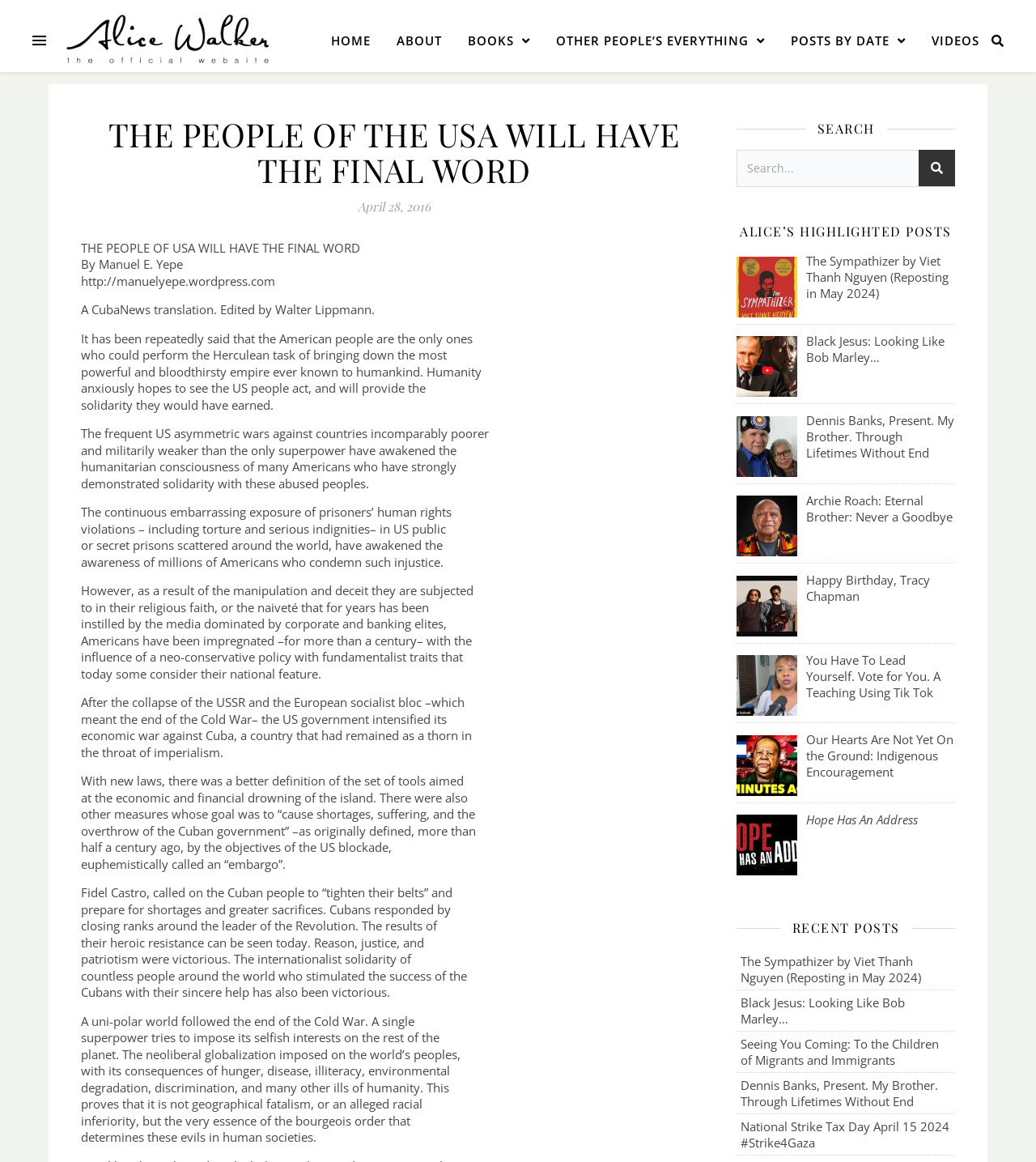What is the search box located? Observe the screenshot and provide a one-word or short phrase answer.

Top right